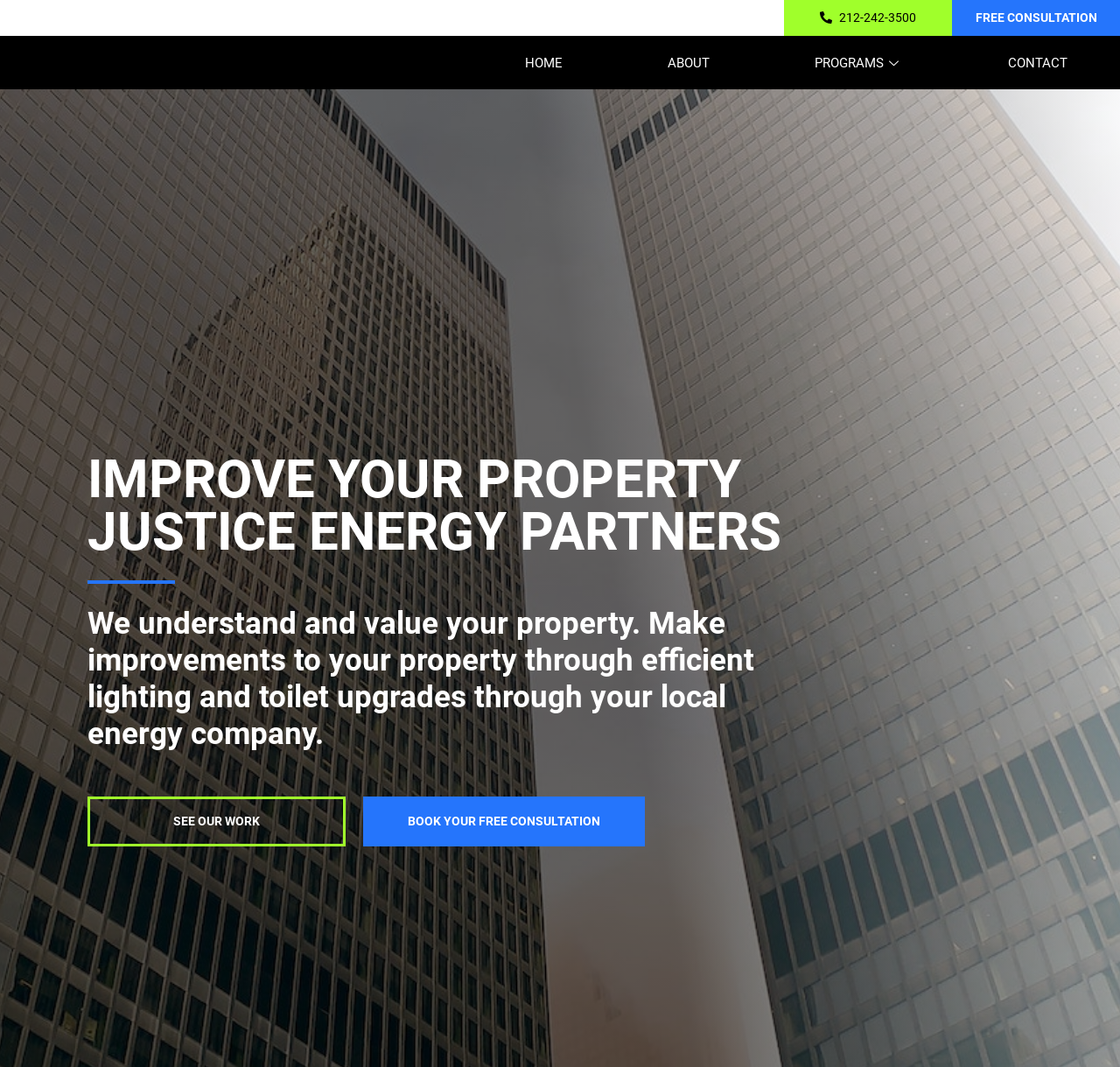Elaborate on the different components and information displayed on the webpage.

The webpage is about Justice Energy, a company that specializes in energy efficiency. At the top of the page, there are two phone numbers: "212-242-3500" and a call-to-action link "FREE CONSULTATION". Below these, there is a navigation menu with four links: "HOME", "ABOUT", "PROGRAMS" (accompanied by an icon), and "CONTACT". 

The main content of the page starts with a heading that reads "IMPROVE YOUR PROPERTY JUSTICE ENERGY PARTNERS". Below this heading, there is a paragraph that explains the company's mission, stating that they value customers' properties and help them make improvements through efficient lighting and toilet upgrades.

Further down the page, there are two prominent links: "SEE OUR WORK" and "BOOK YOUR FREE CONSULTATION". These links are likely to be calls-to-action, encouraging visitors to explore the company's projects and schedule a consultation.